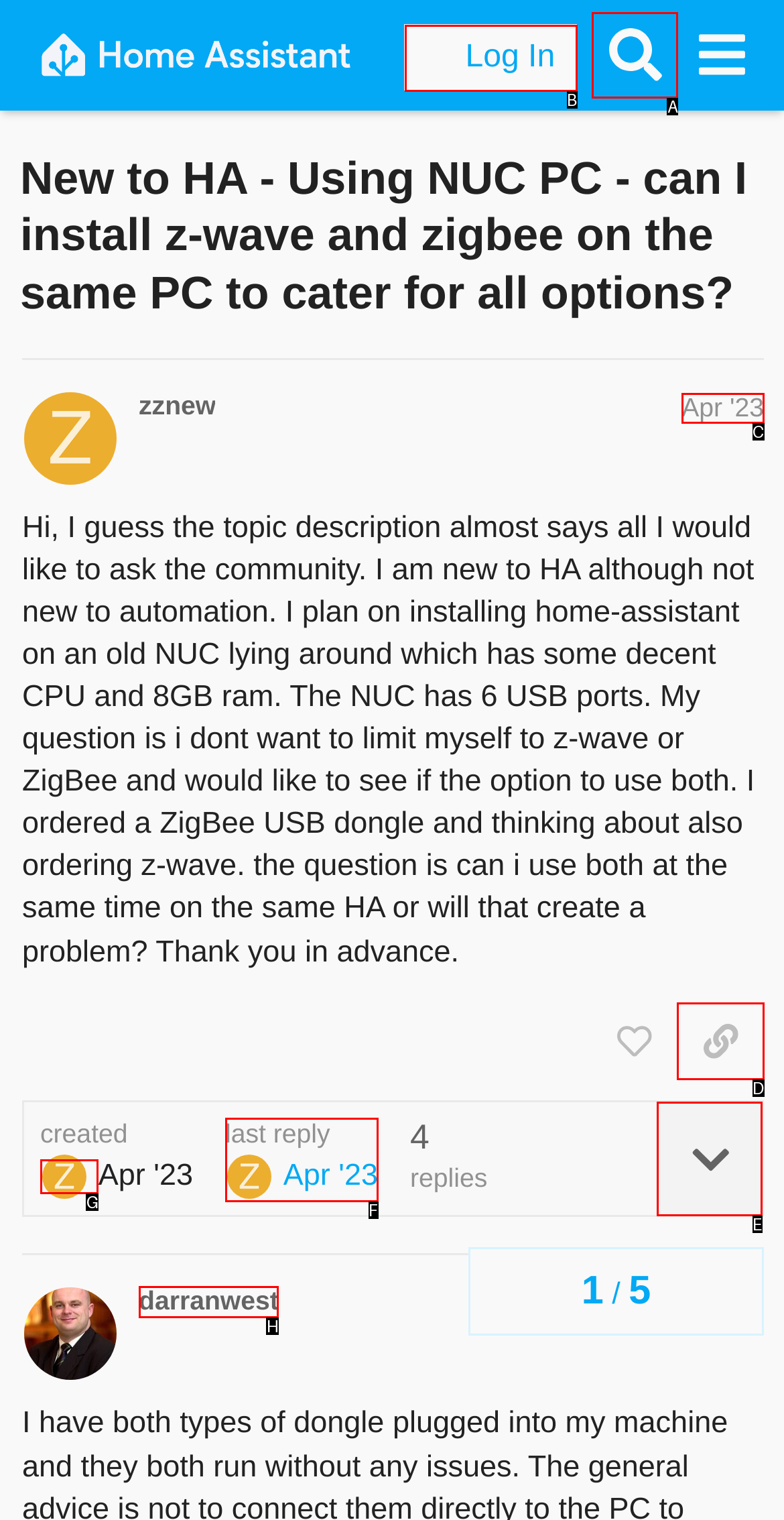Find the option that matches this description: parent_node: Apr '23
Provide the corresponding letter directly.

G